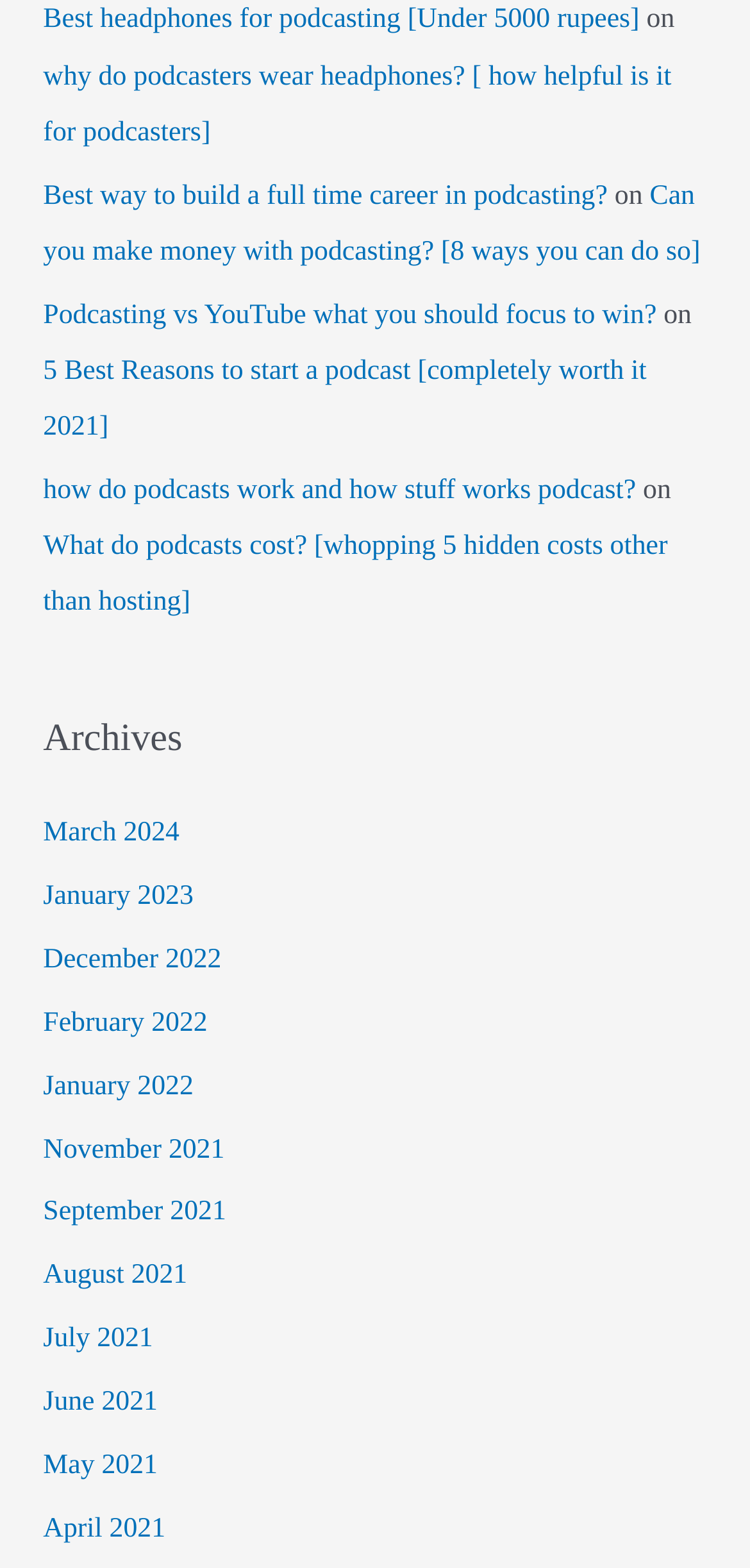Pinpoint the bounding box coordinates of the clickable element needed to complete the instruction: "Check out the article on making money with podcasting". The coordinates should be provided as four float numbers between 0 and 1: [left, top, right, bottom].

[0.058, 0.115, 0.934, 0.17]